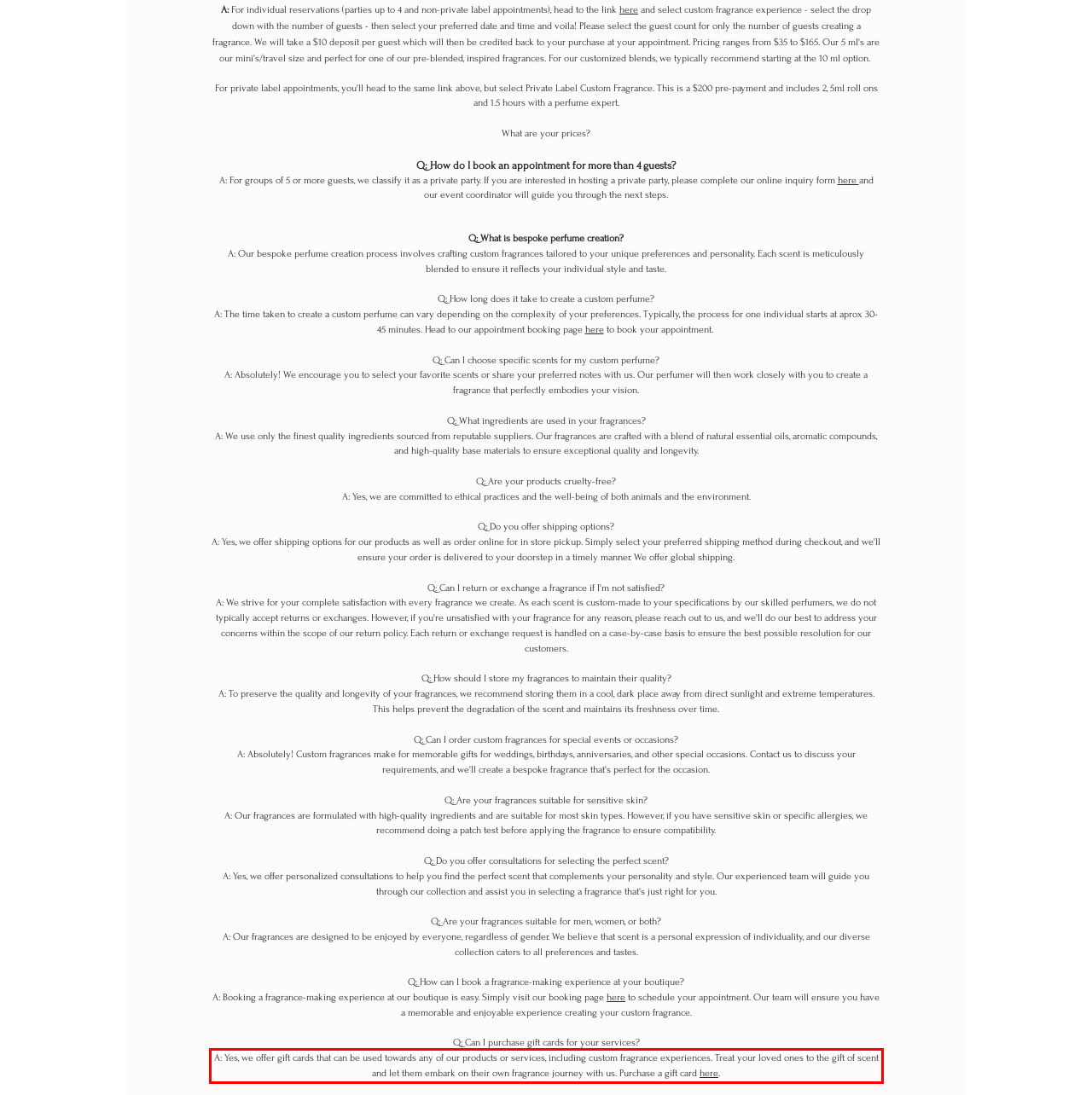You are provided with a screenshot of a webpage containing a red bounding box. Please extract the text enclosed by this red bounding box.

A: Yes, we offer gift cards that can be used towards any of our products or services, including custom fragrance experiences. Treat your loved ones to the gift of scent and let them embark on their own fragrance journey with us. Purchase a gift card here.